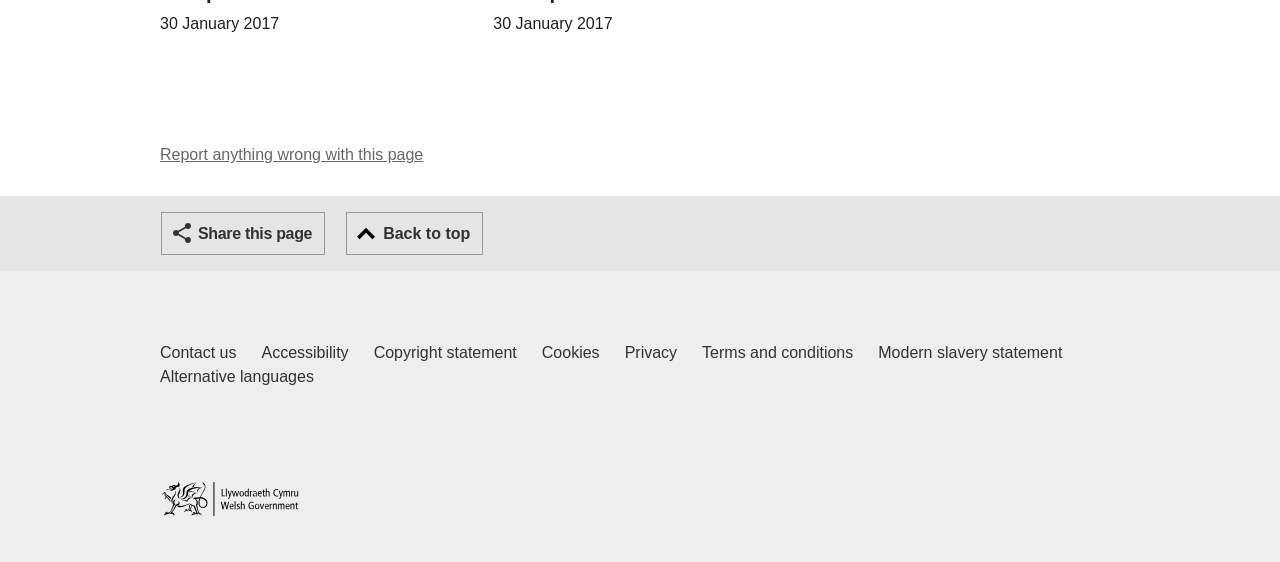Please specify the bounding box coordinates for the clickable region that will help you carry out the instruction: "Share this page".

[0.126, 0.377, 0.254, 0.454]